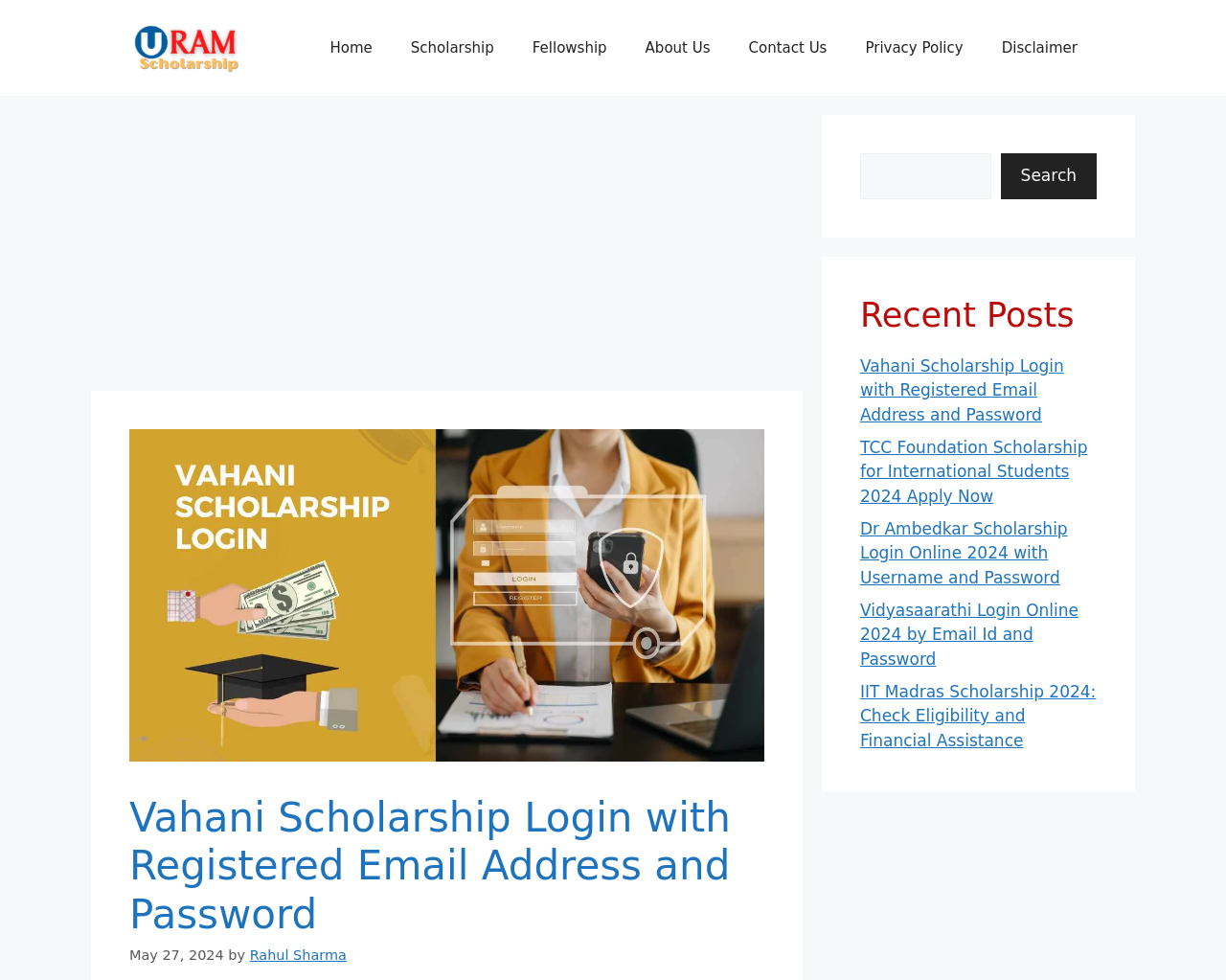Find the bounding box coordinates of the area to click in order to follow the instruction: "Click the URAM Scholarship link".

[0.105, 0.038, 0.199, 0.058]